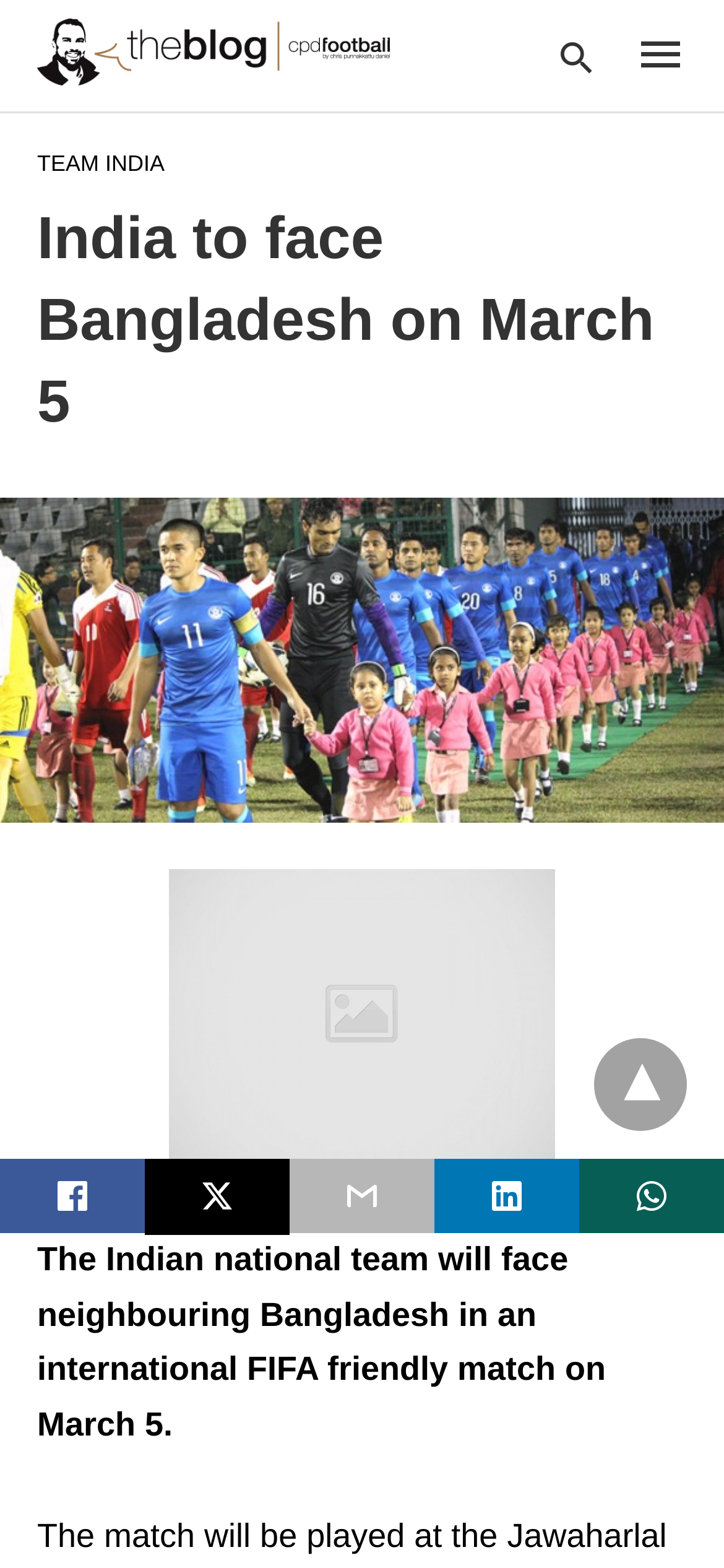Please specify the bounding box coordinates of the element that should be clicked to execute the given instruction: 'view the Indian national team image'. Ensure the coordinates are four float numbers between 0 and 1, expressed as [left, top, right, bottom].

[0.0, 0.317, 1.0, 0.524]